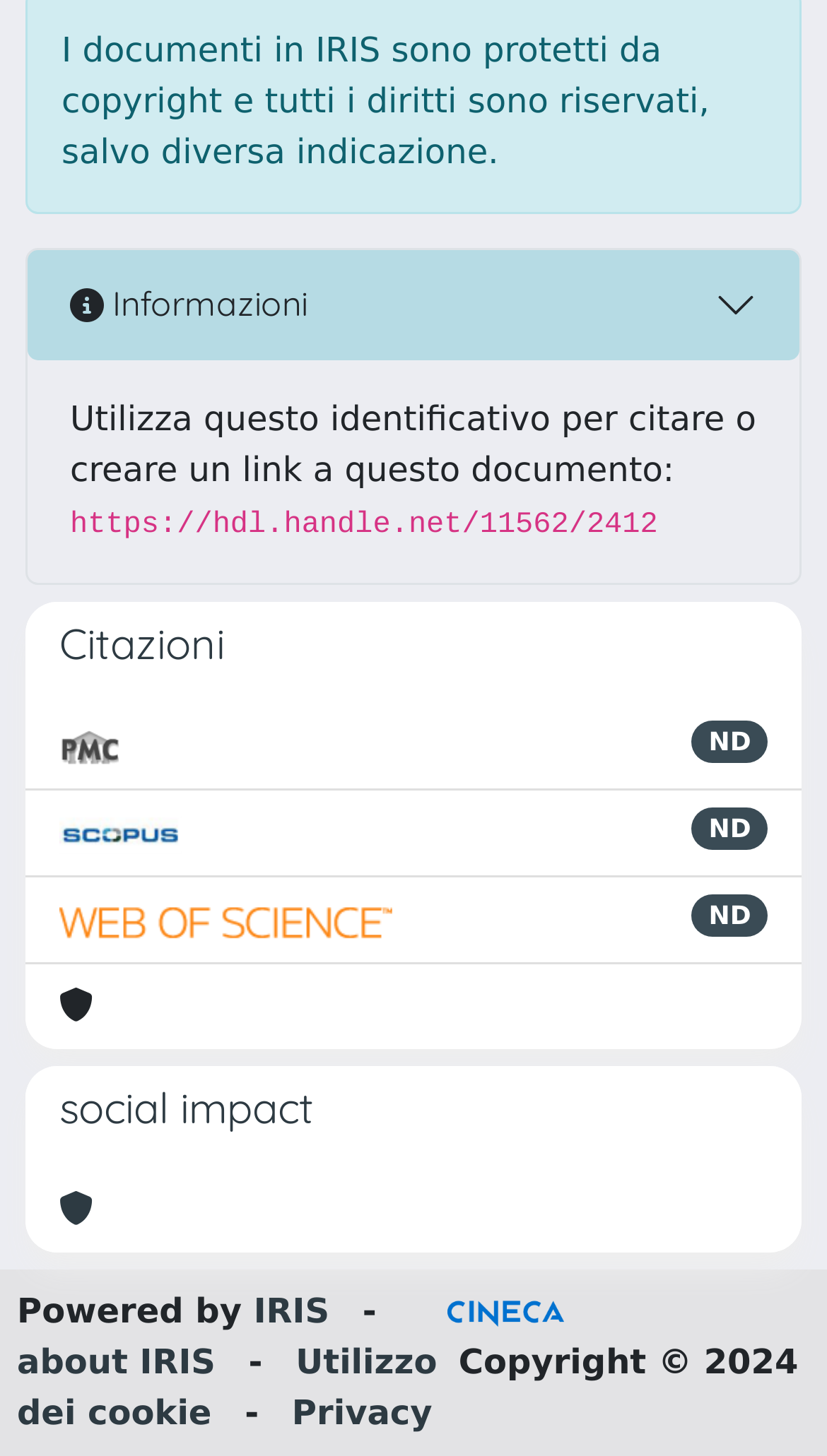Please identify the bounding box coordinates of the element's region that I should click in order to complete the following instruction: "Click Scopus link". The bounding box coordinates consist of four float numbers between 0 and 1, i.e., [left, top, right, bottom].

[0.072, 0.555, 0.219, 0.589]